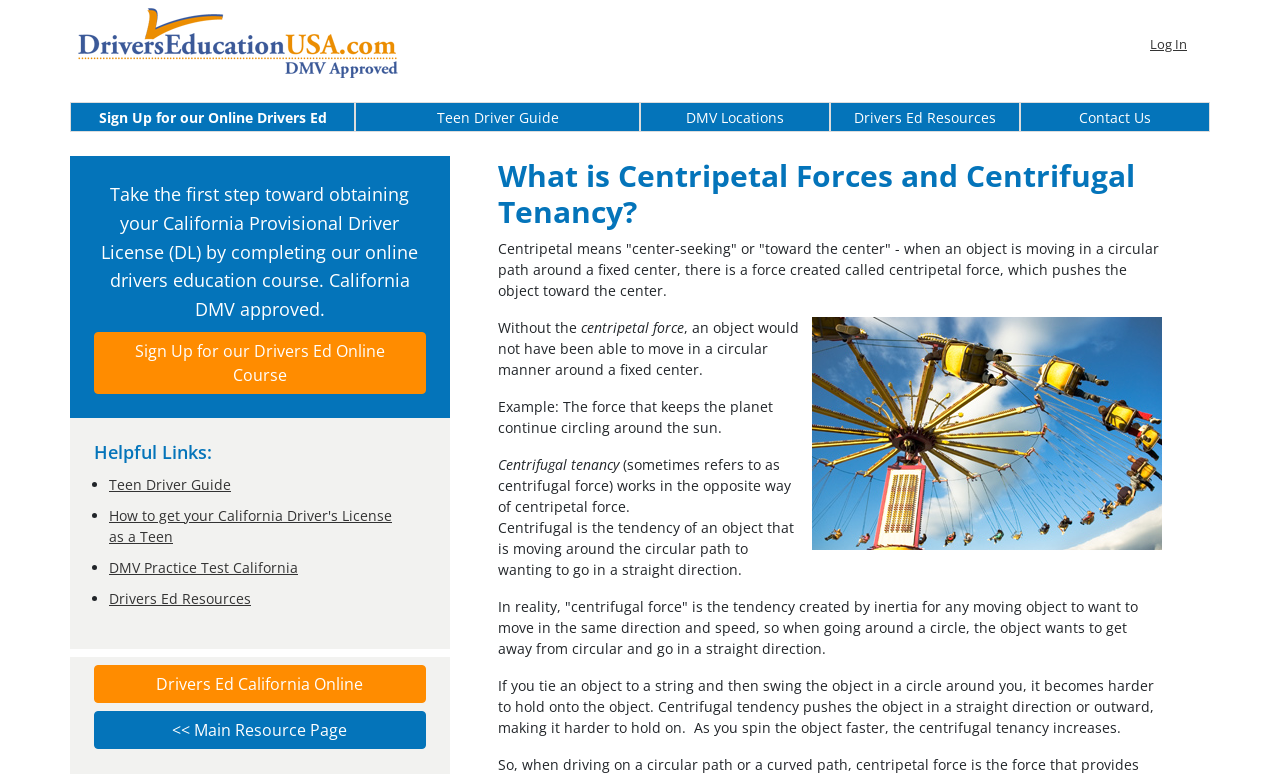Find and extract the text of the primary heading on the webpage.

What is Centripetal Forces and Centrifugal Tenancy?